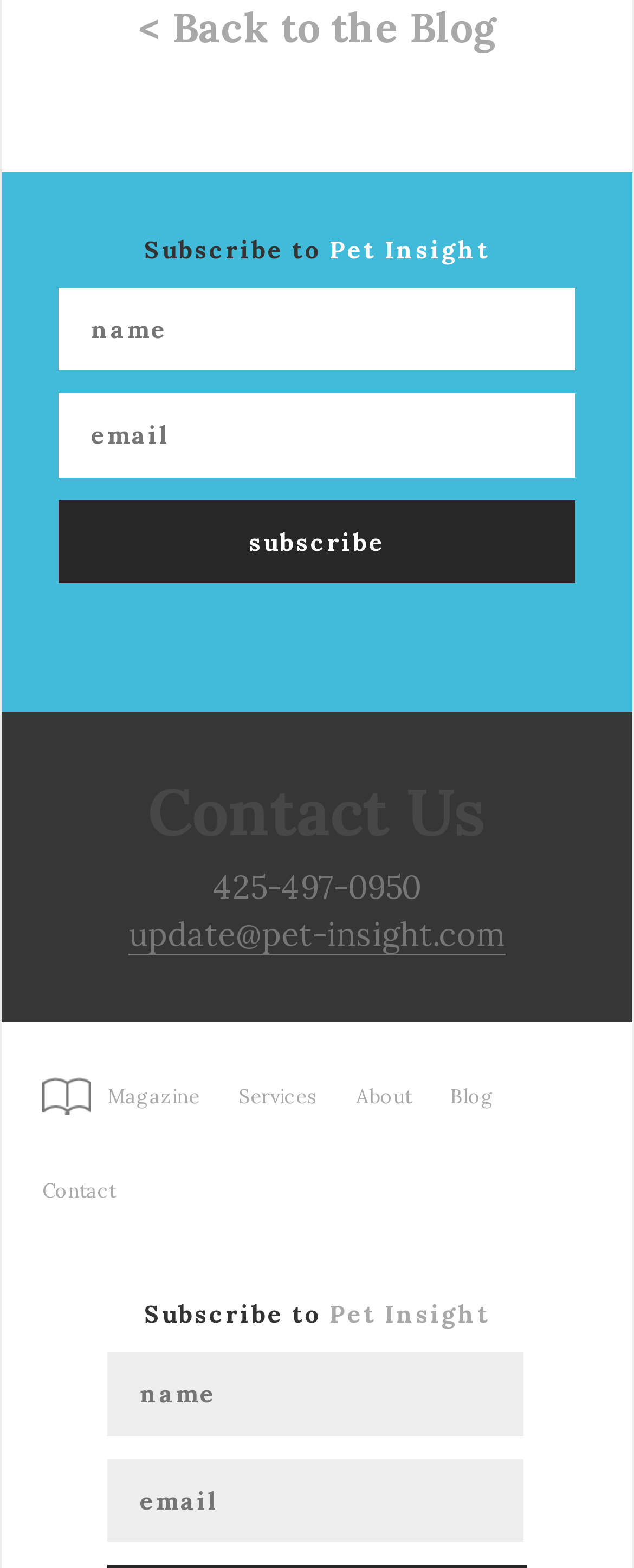What is the phone number to contact?
Give a comprehensive and detailed explanation for the question.

I found the phone number in the StaticText element with the content '425-497-0950'.